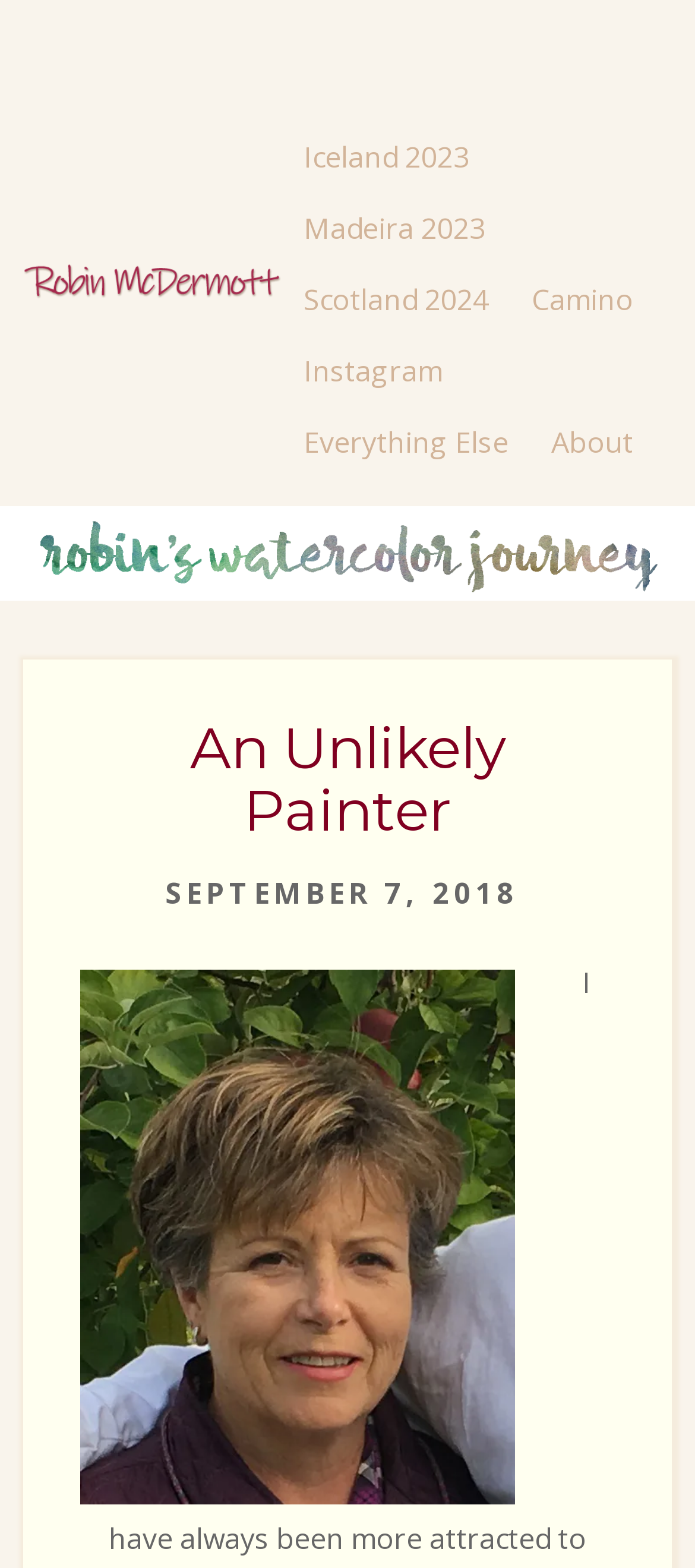Describe all significant elements and features of the webpage.

The webpage is about an artist, Robin McDermott, who is an unlikely painter. At the top left of the page, there is a link to the artist's name, accompanied by a small image. Below this, there are two tables, one on the left and one on the right, containing links to various destinations, including Iceland, Madeira, Scotland, Camino, Instagram, and Everything Else. The links are arranged in a vertical column, with the topmost link being "Iceland 2023" and the bottommost link being "Everything Else".

To the right of these links, there is a large image titled "My Watercolor Journey", which takes up most of the width of the page. Below this image, there is a heading that reads "An Unlikely Painter", which is centered on the page. Underneath the heading, there is a static text that reads "SEPTEMBER 7, 2018".